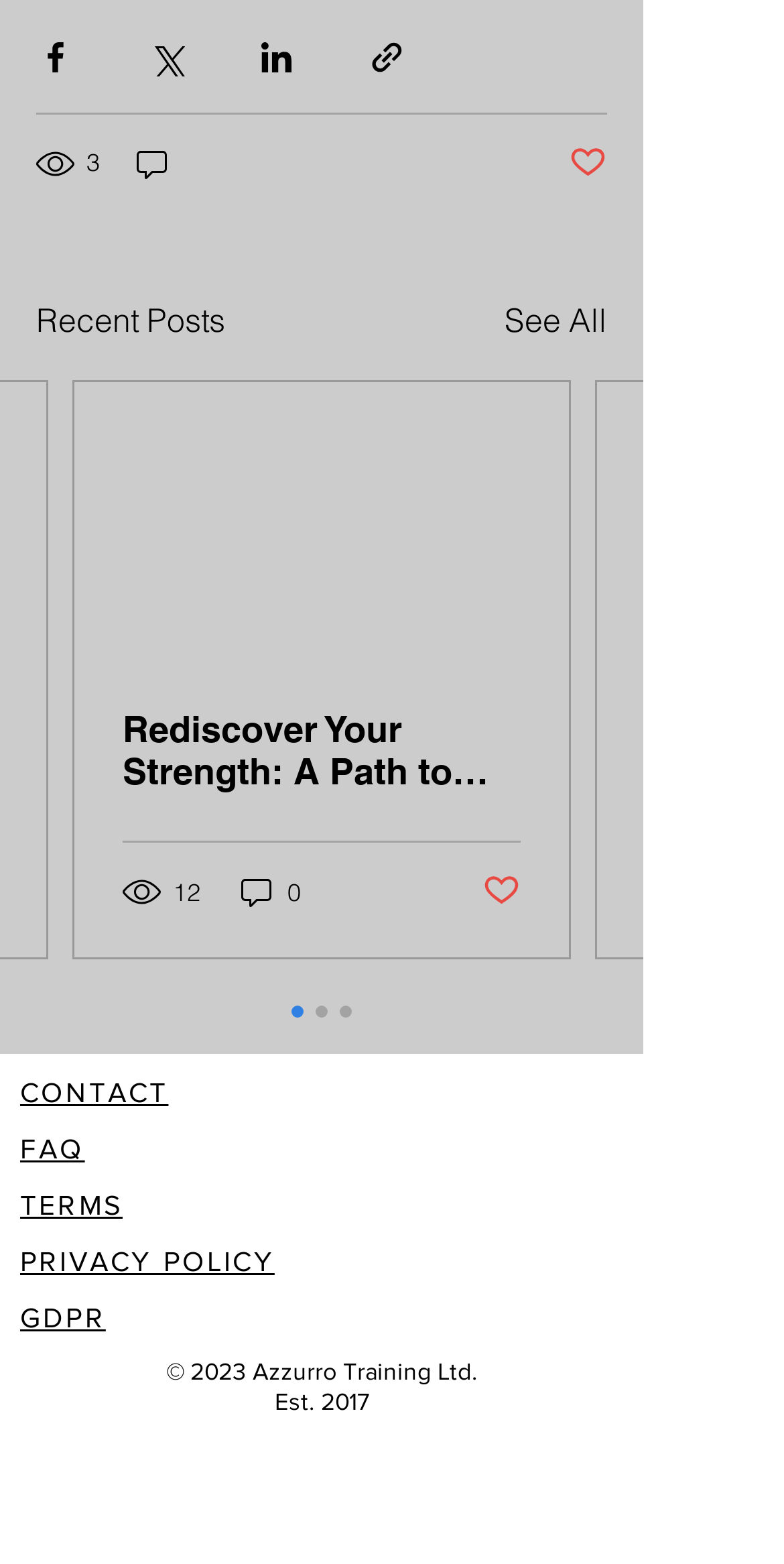Given the element description See All, specify the bounding box coordinates of the corresponding UI element in the format (top-left x, top-left y, bottom-right x, bottom-right y). All values must be between 0 and 1.

[0.644, 0.189, 0.774, 0.22]